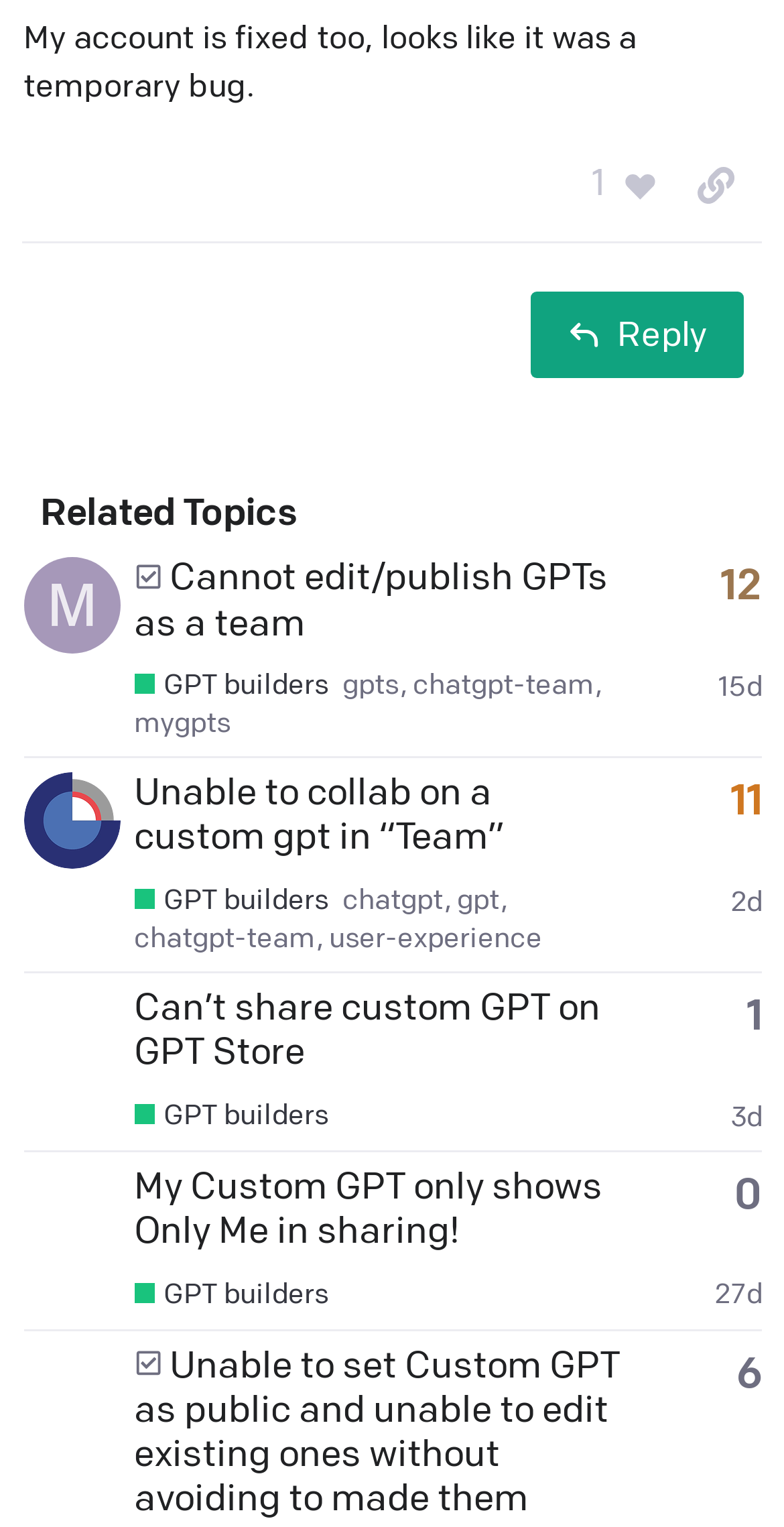Identify the bounding box coordinates for the region to click in order to carry out this instruction: "View the topic with 12 replies". Provide the coordinates using four float numbers between 0 and 1, formatted as [left, top, right, bottom].

[0.919, 0.365, 0.973, 0.404]